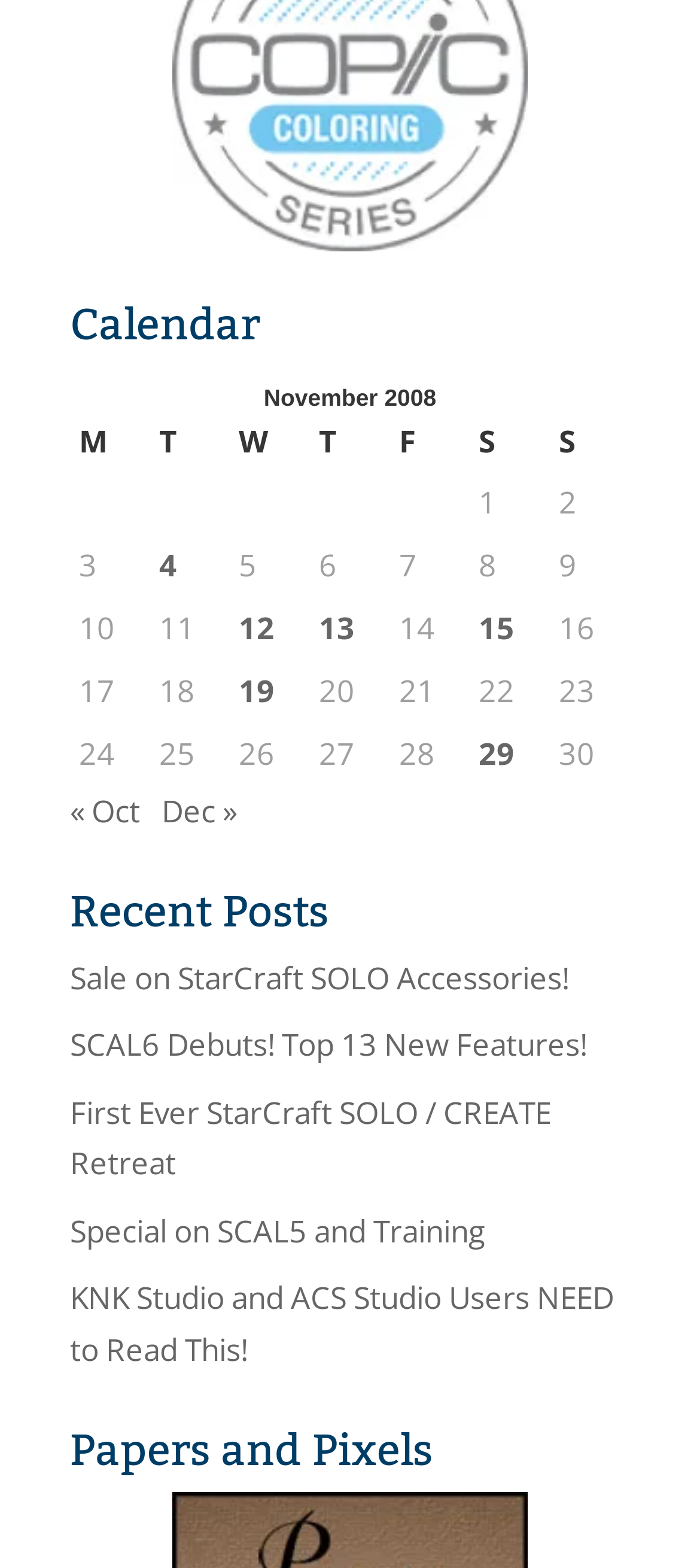Please provide a detailed answer to the question below by examining the image:
How many posts are published on November 4, 2008?

In the calendar table, the gridcell containing 'Posts published on November 4, 2008' has a link, indicating that there is one post published on that day.